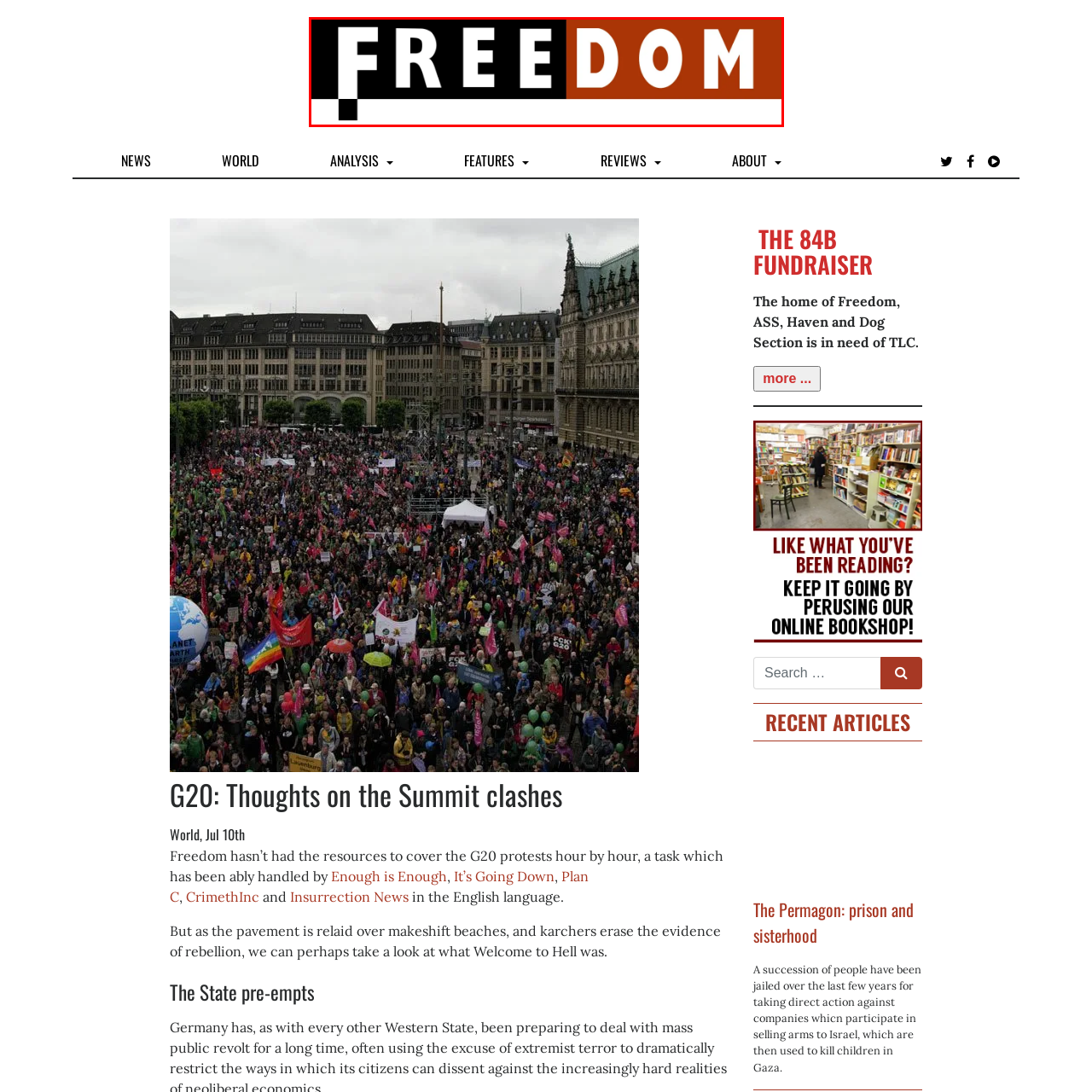Look at the area highlighted in the red box, What is the main focus of Freedom News? Please provide an answer in a single word or phrase.

social justice, protest, and freedom of expression